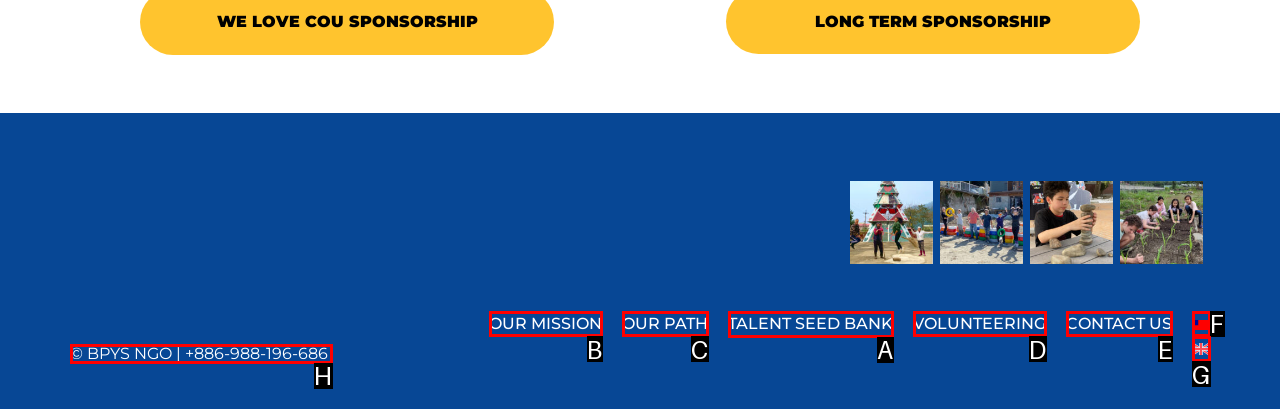Identify the correct UI element to click to follow this instruction: View TALENT SEED BANK
Respond with the letter of the appropriate choice from the displayed options.

A